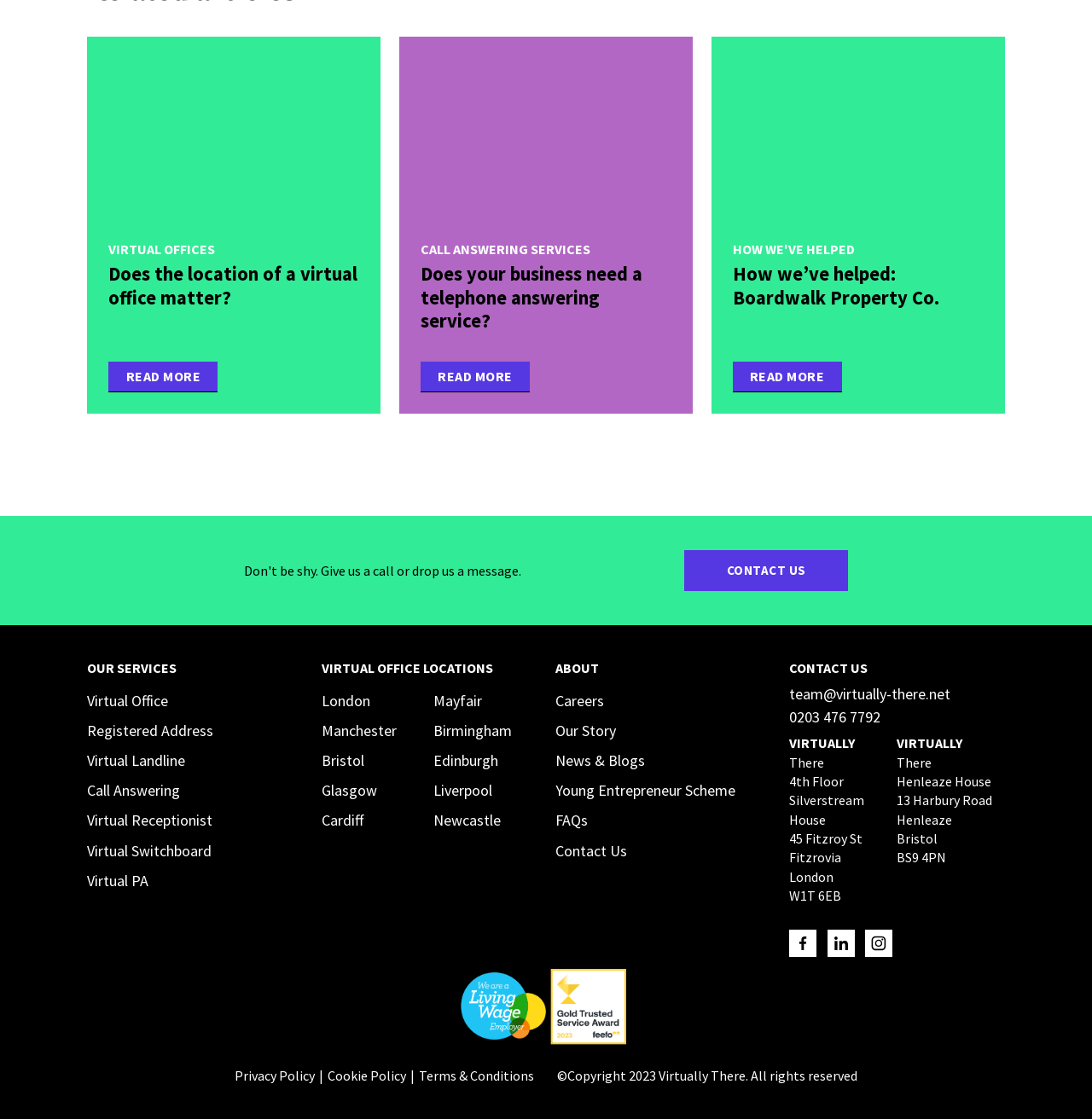Please identify the bounding box coordinates of where to click in order to follow the instruction: "Click on 'VIRTUAL OFFICES'".

[0.1, 0.215, 0.197, 0.23]